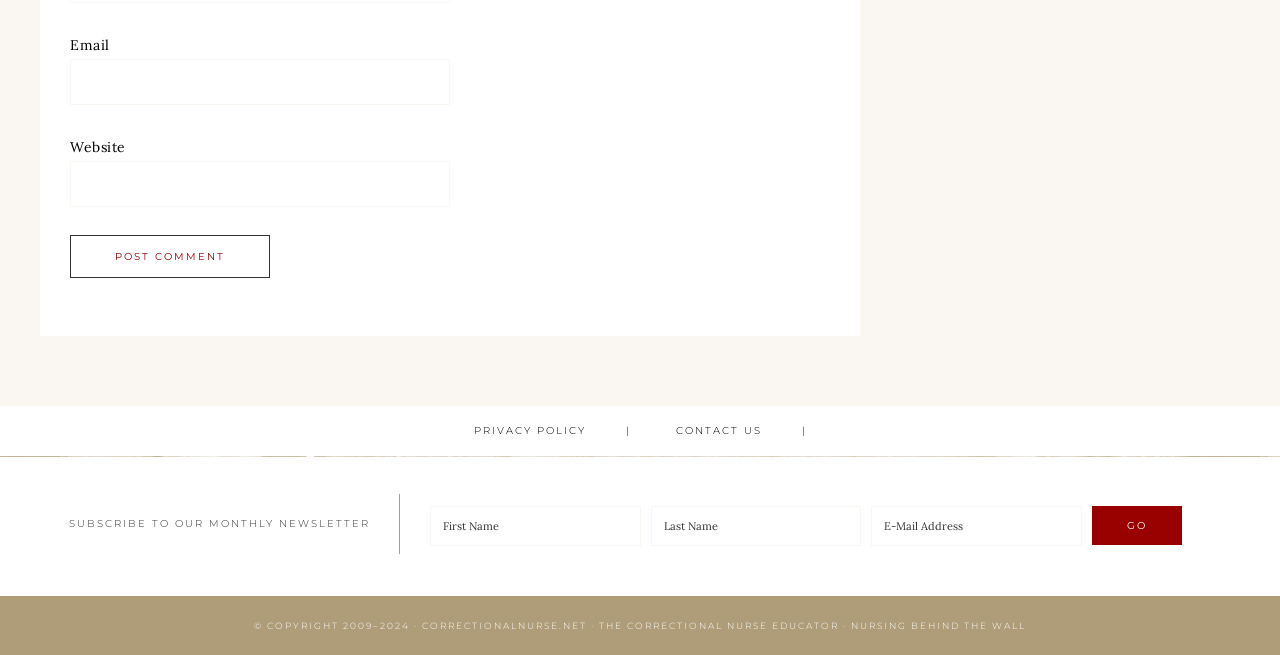Please specify the bounding box coordinates of the clickable region to carry out the following instruction: "Enter email address". The coordinates should be four float numbers between 0 and 1, in the format [left, top, right, bottom].

[0.055, 0.089, 0.352, 0.16]